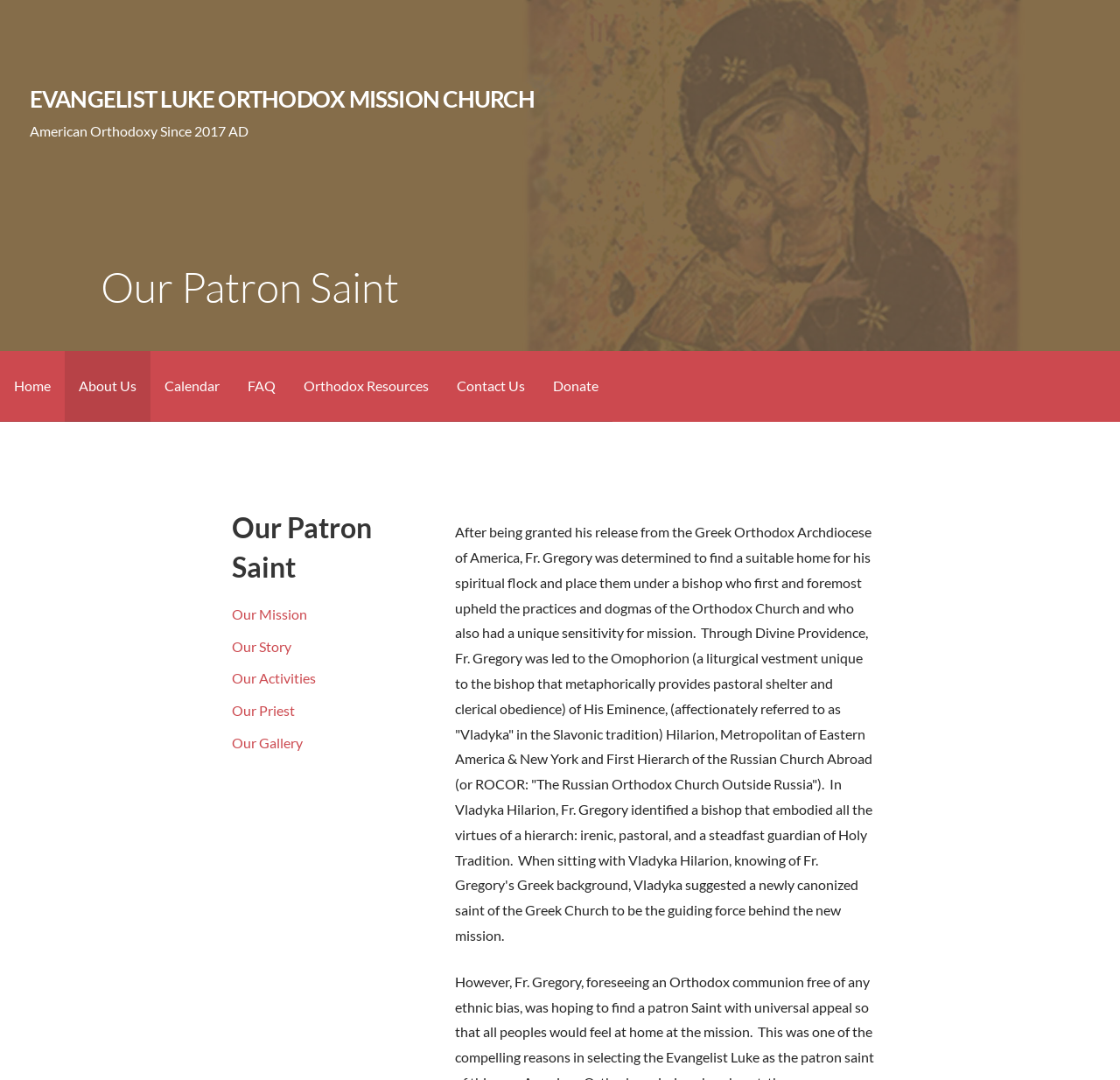Determine the bounding box coordinates of the clickable element to achieve the following action: 'Click on the 'Home' link'. Provide the coordinates as four float values between 0 and 1, formatted as [left, top, right, bottom].

[0.0, 0.325, 0.058, 0.391]